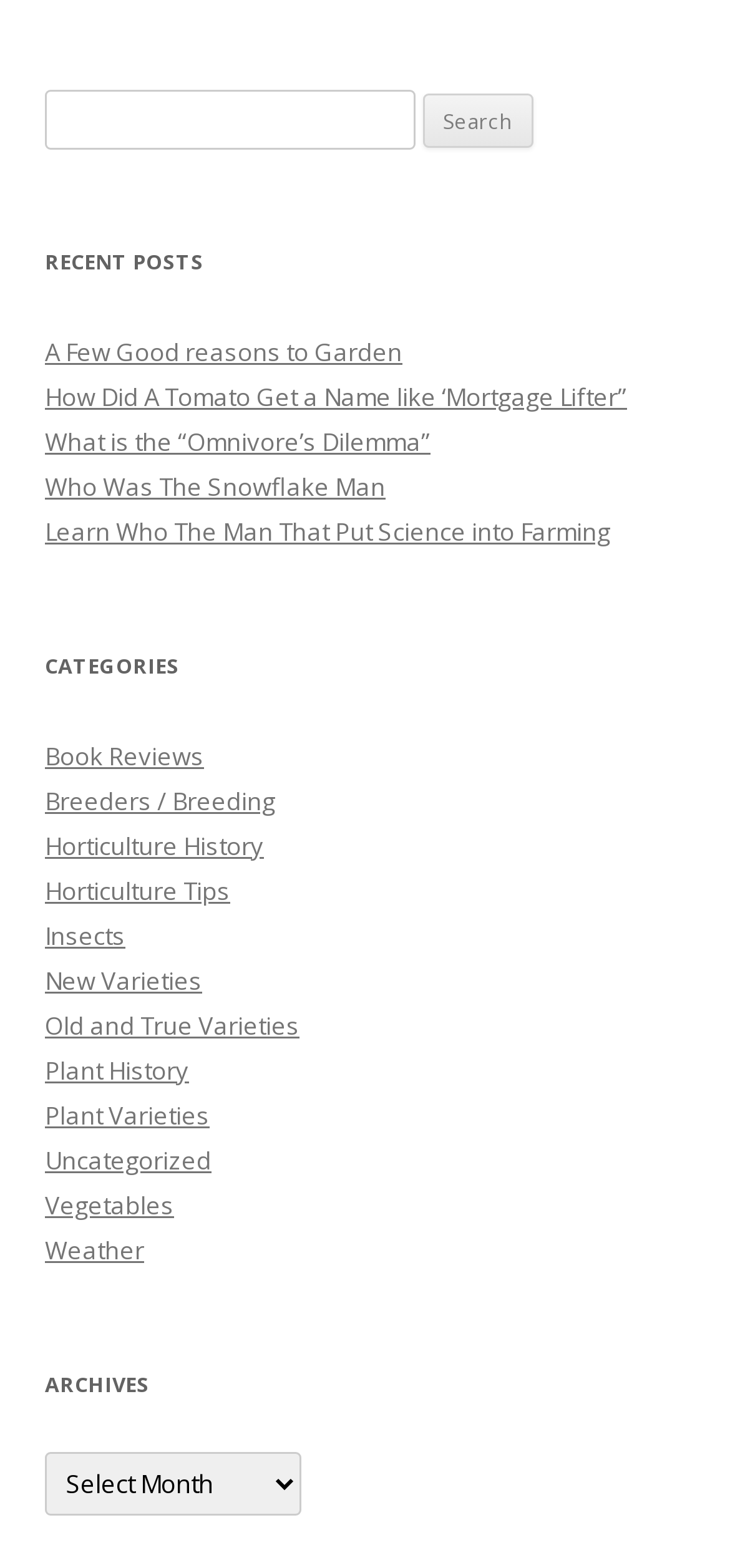What categories are available on the website?
Refer to the image and provide a detailed answer to the question.

The webpage has a section labeled 'CATEGORIES' which lists multiple categories such as 'Book Reviews', 'Breeders / Breeding', 'Horticulture History', and many others. This suggests that the website has multiple categories that users can browse.